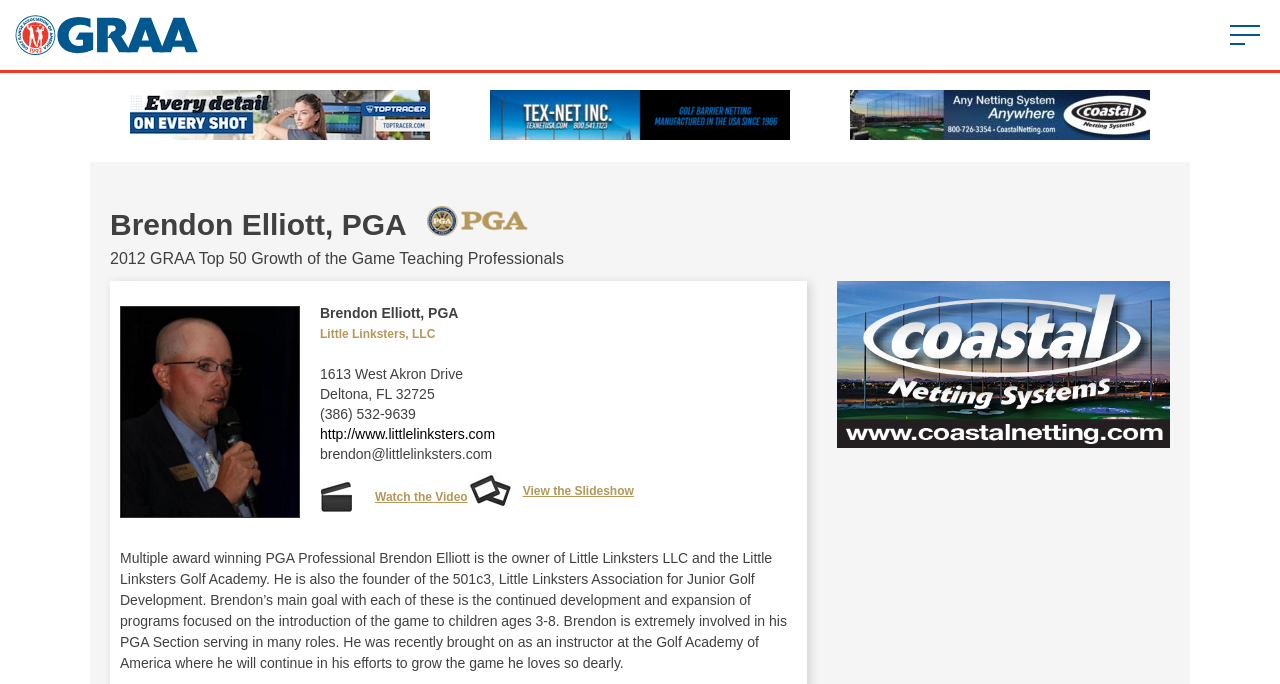Please look at the image and answer the question with a detailed explanation: What is Brendon Elliott's profession?

I inferred this from the heading 'Brendon Elliott, PGA' and the description of him being the owner of Little Linksters LLC and the Little Linksters Golf Academy.